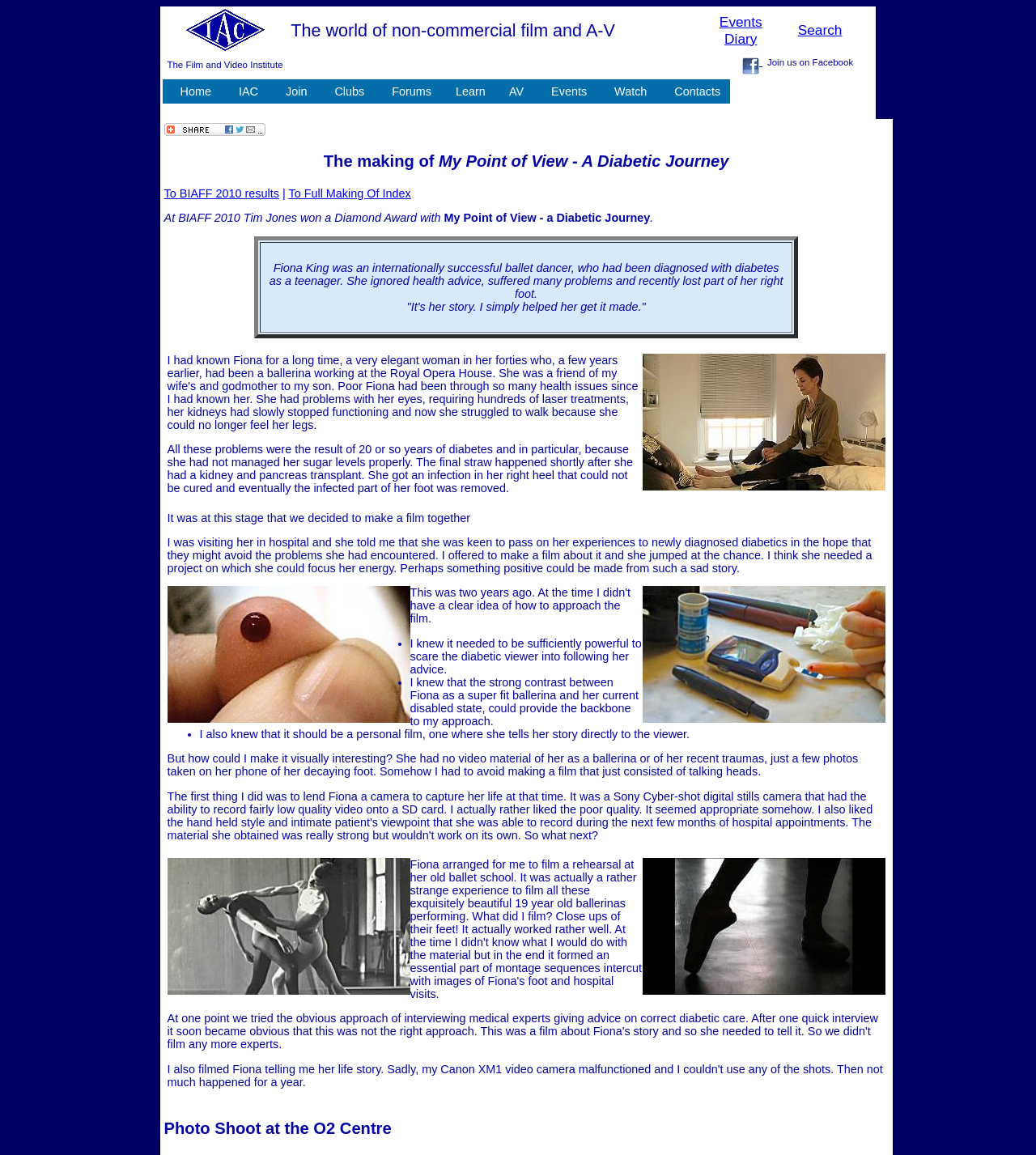Specify the bounding box coordinates of the area to click in order to follow the given instruction: "Click on 'Events Diary'."

[0.694, 0.014, 0.736, 0.04]